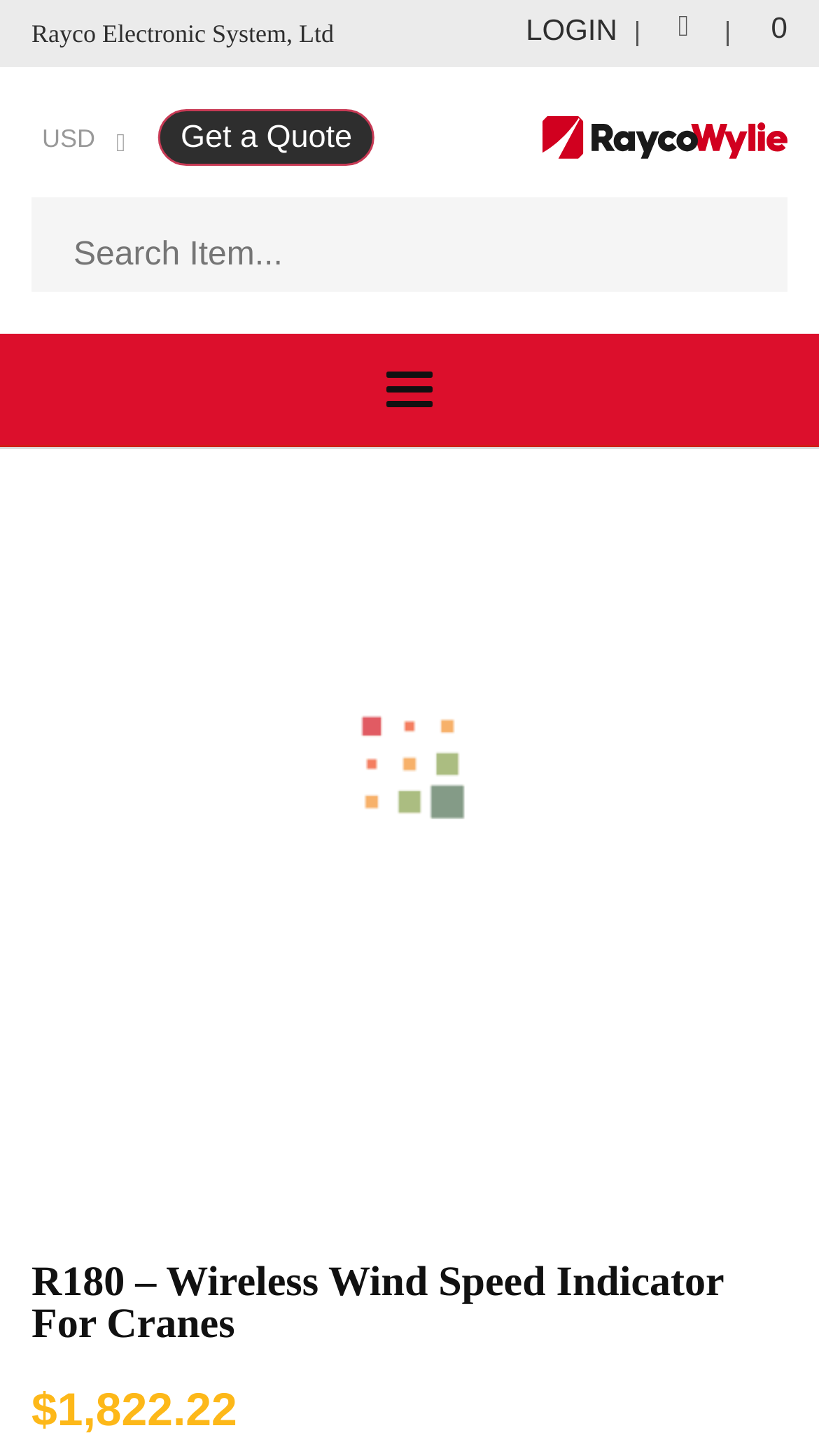Illustrate the webpage thoroughly, mentioning all important details.

The webpage appears to be a product page for the "R180 - Wireless Wind speed indicator for cranes" from Rayco Electronics System, Ltd. At the top left of the page, there is a heading with the company name "Rayco Electronic System, Ltd". To the right of this heading, there are two links: "LOGIN" and "My Account" with an icon. Below these links, there is a link to switch the currency to "USD" with an icon.

In the middle of the top section, there is a large button with no text, and to its left, there are two links: "Get a Quote" and another link with no text. Below these elements, there is a search bar with a placeholder text "Search Item..." and a search button with a magnifying glass icon.

To the right of the search bar, there is a button to toggle navigation. When clicked, it reveals a menu with a single link that contains an image that spans the entire width of the page.

At the bottom of the page, there is a heading that describes the product: "R180 – Wireless Wind Speed Indicator For Cranes".